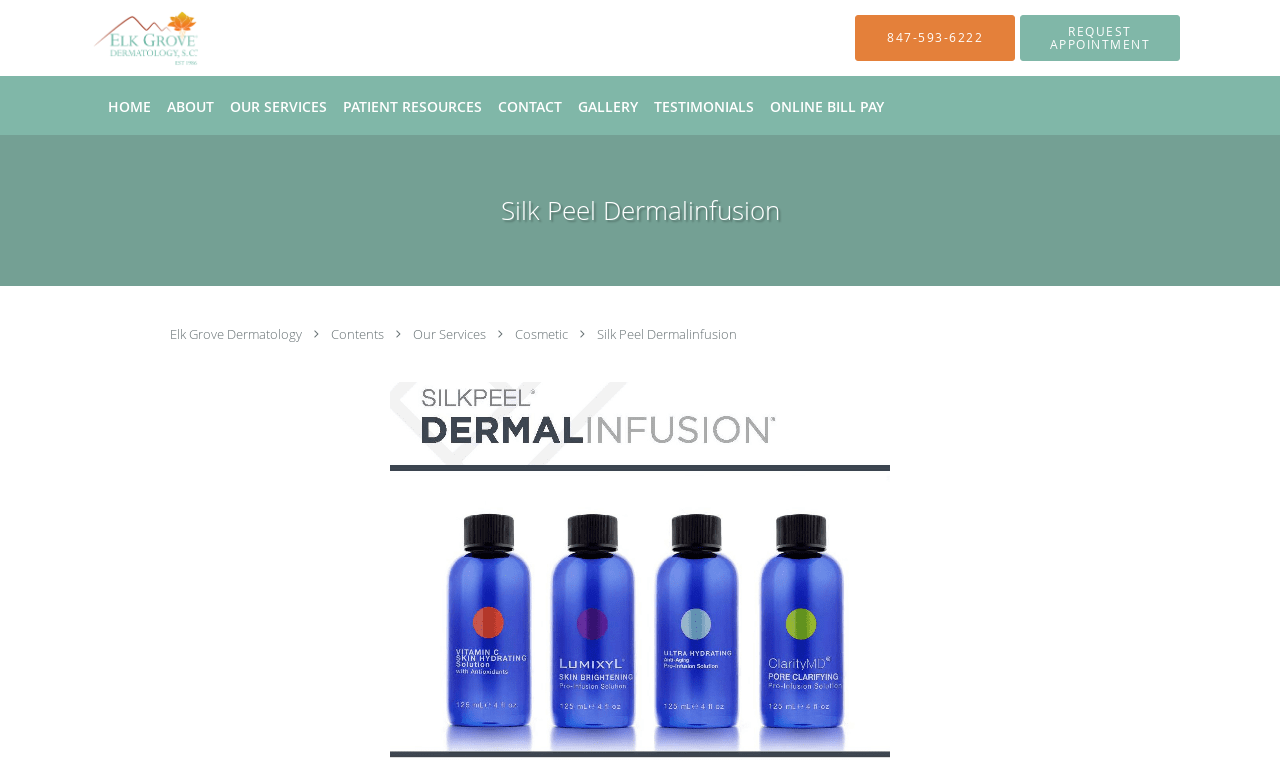Generate the text content of the main heading of the webpage.

Silk Peel Dermalinfusion